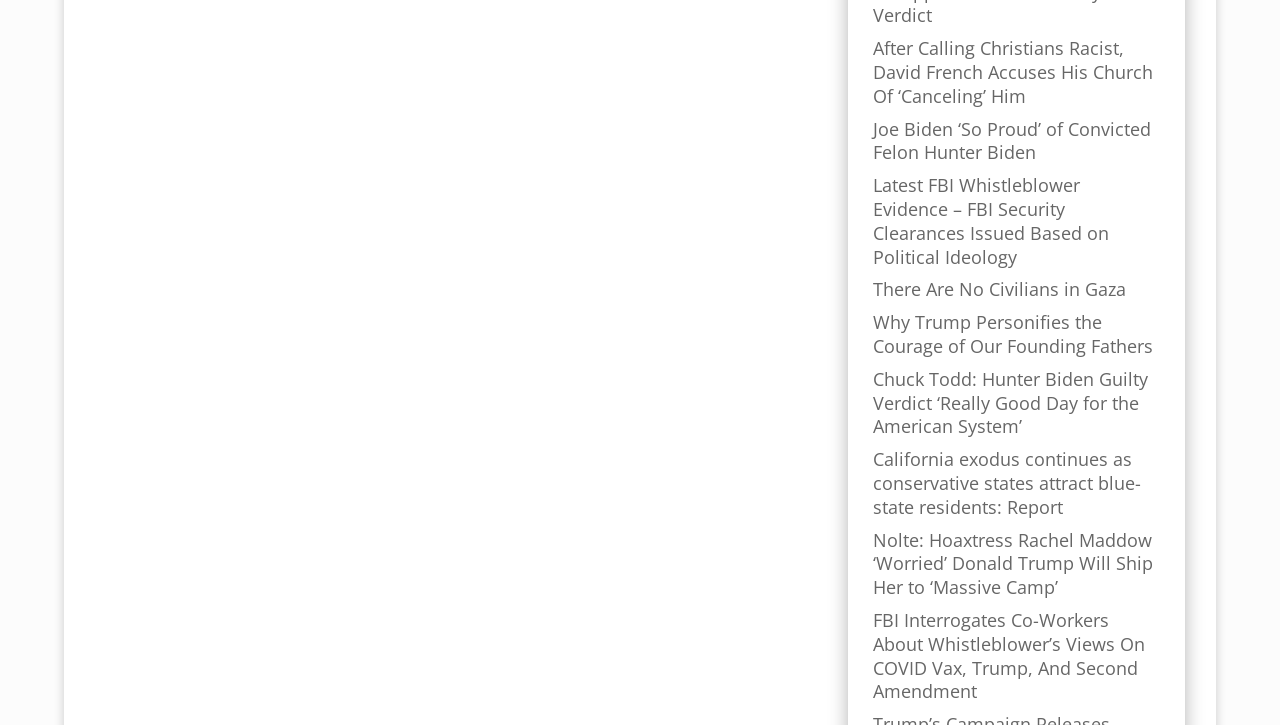Find the bounding box coordinates of the clickable region needed to perform the following instruction: "Read about FBI interrogating co-workers about whistleblower's views". The coordinates should be provided as four float numbers between 0 and 1, i.e., [left, top, right, bottom].

[0.682, 0.839, 0.894, 0.97]